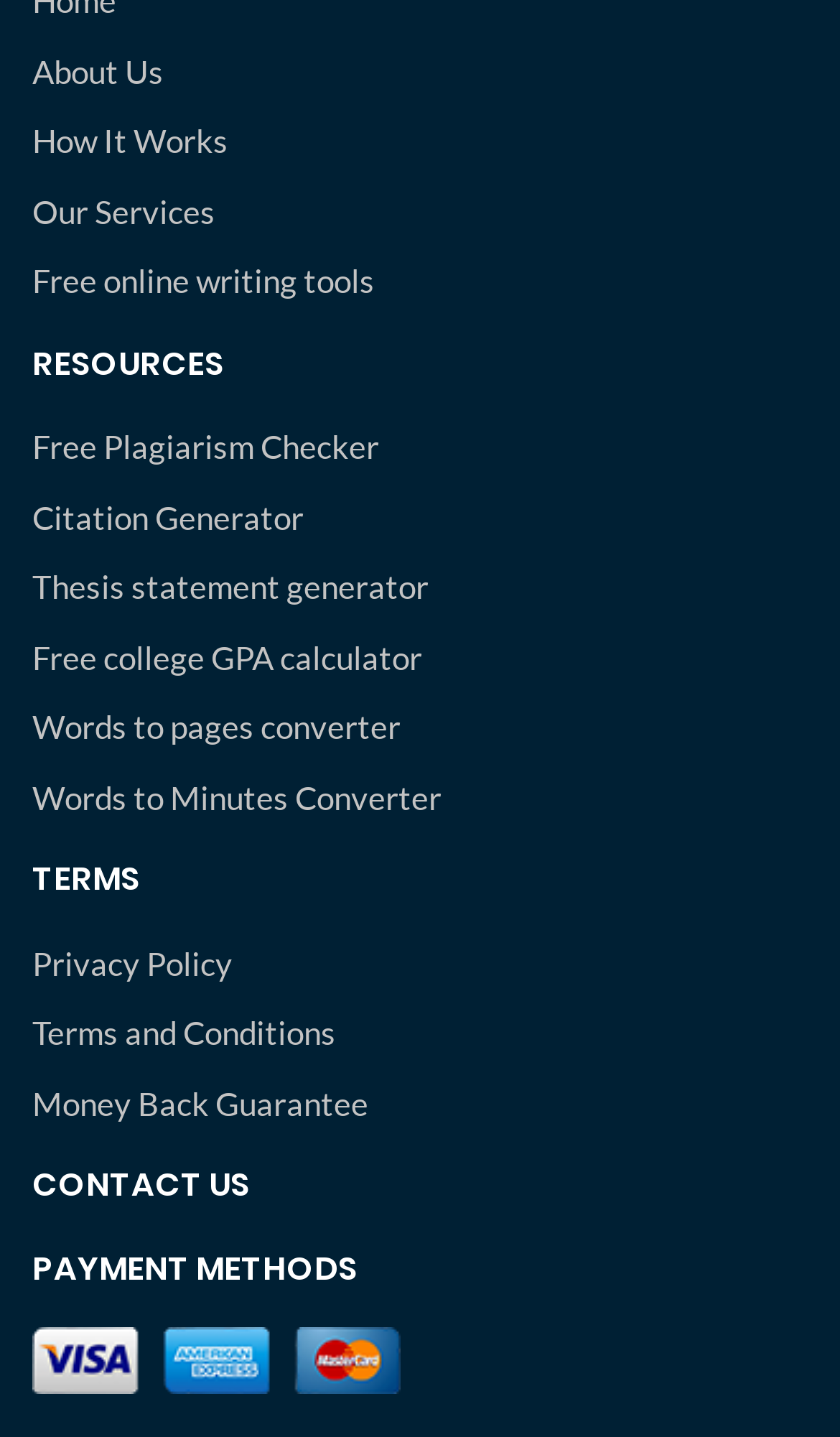What is the second link under 'About Us'?
From the screenshot, provide a brief answer in one word or phrase.

How It Works